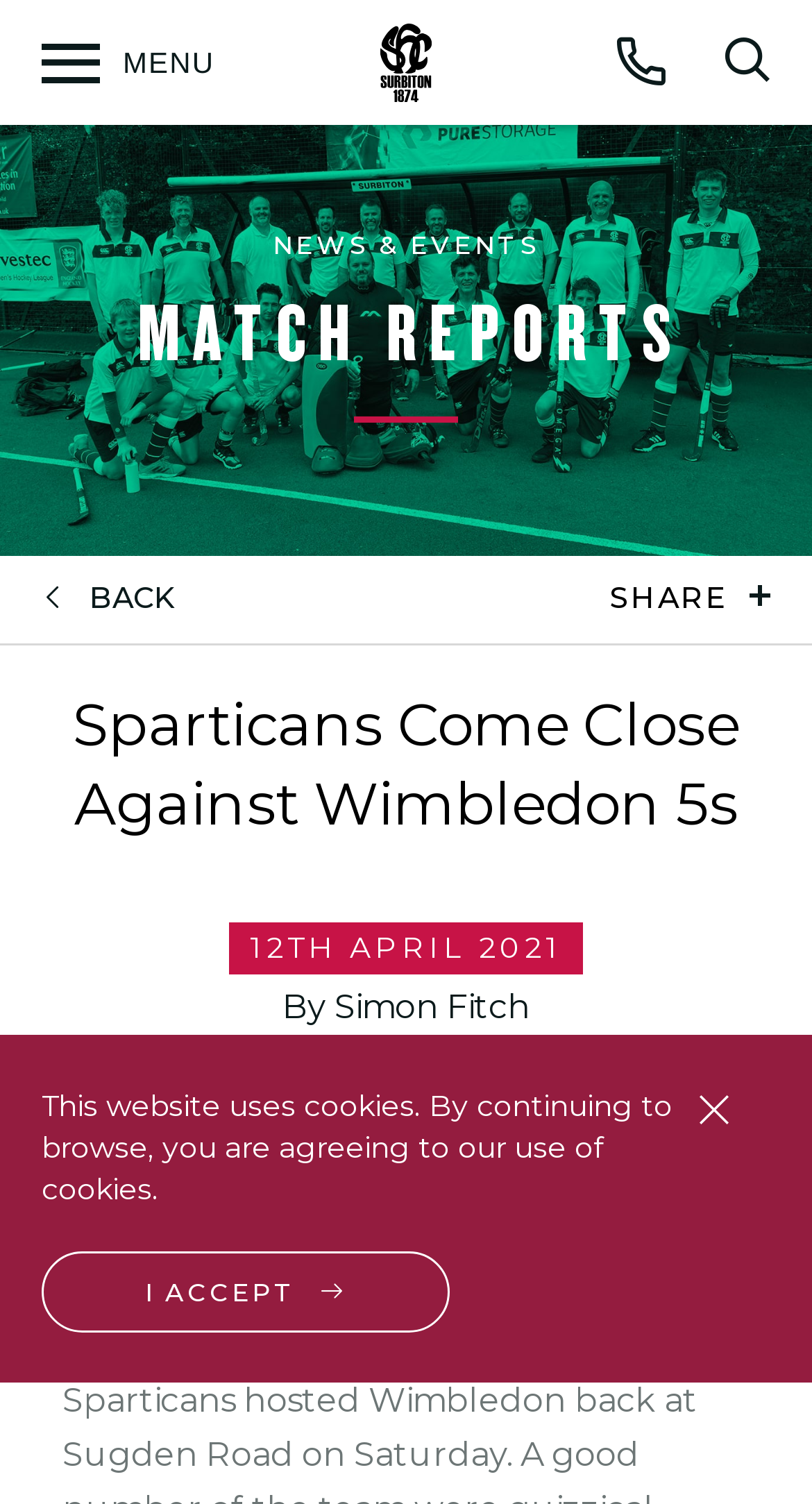Who wrote the match report?
Look at the image and respond to the question as thoroughly as possible.

I found the author of the match report by looking at the heading element that says 'By Simon Fitch' which is located below the heading 'Sparticans Come Close Against Wimbledon 5s'.